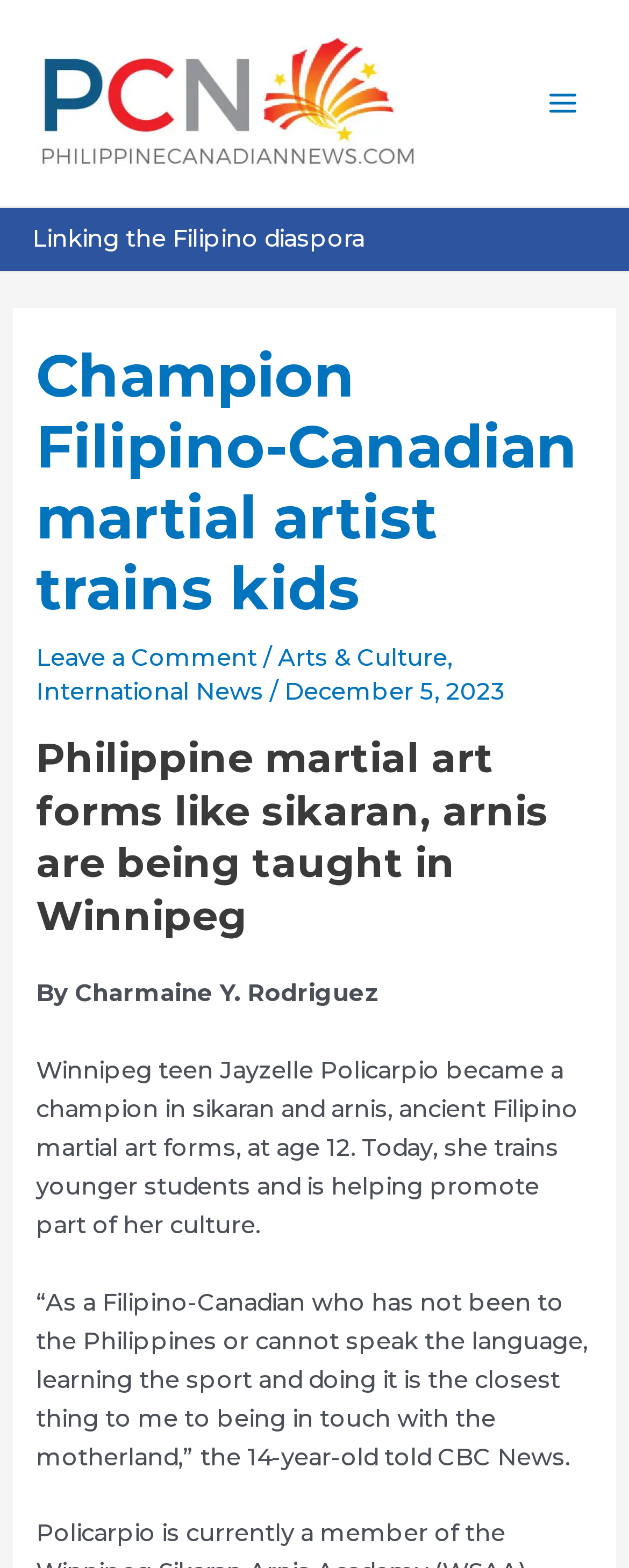What is the purpose of Jayzelle Policarpio learning the martial art forms?
Please respond to the question with a detailed and thorough explanation.

According to the text, Jayzelle Policarpio says, '“As a Filipino-Canadian who has not been to the Philippines or cannot speak the language, learning the sport and doing it is the closest thing to me to being in touch with the motherland,”'. This quote indicates that she learns the martial art forms to connect with her cultural heritage.